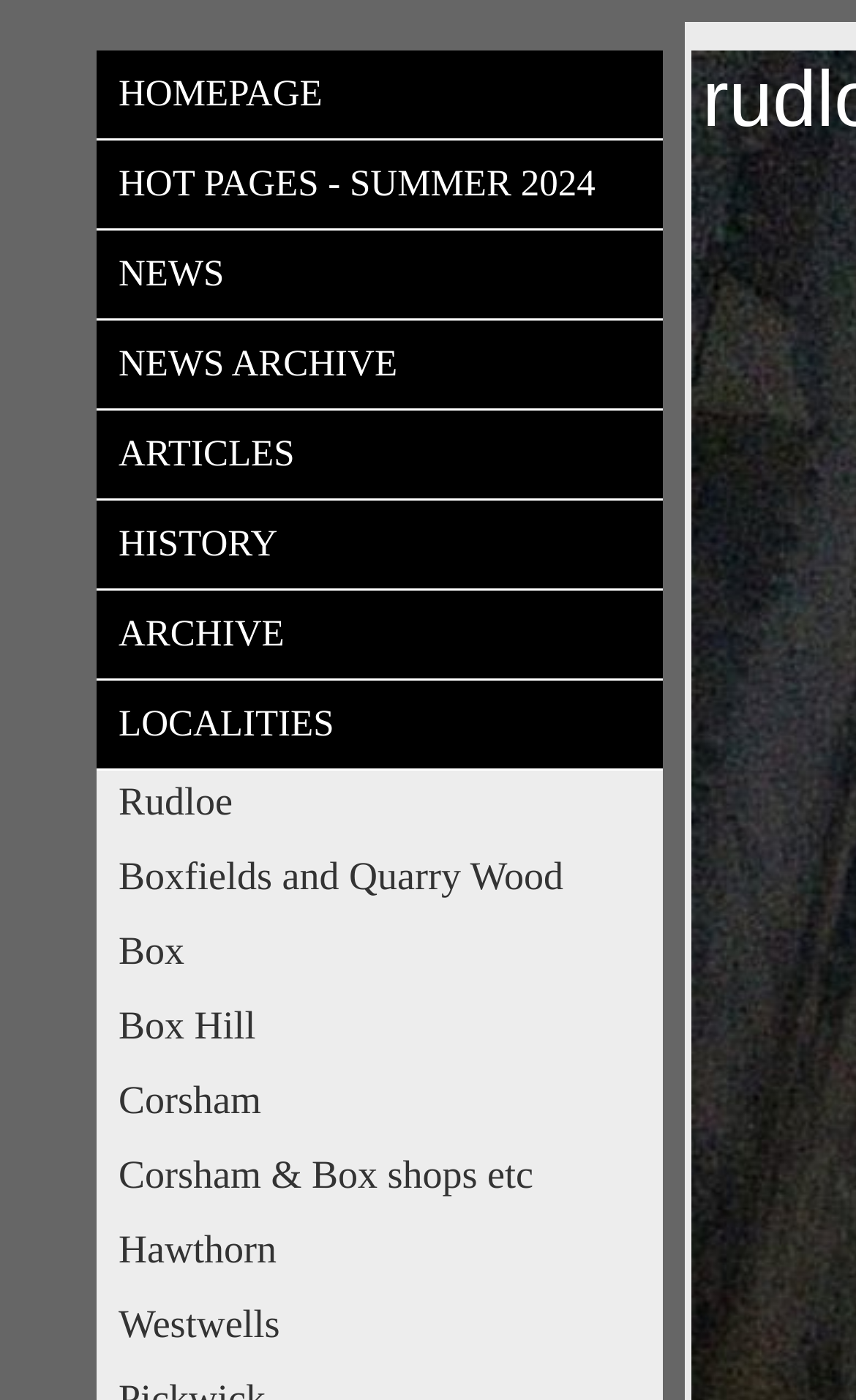What is the second link under 'LOCALITIES'?
Look at the screenshot and give a one-word or phrase answer.

Boxfields and Quarry Wood